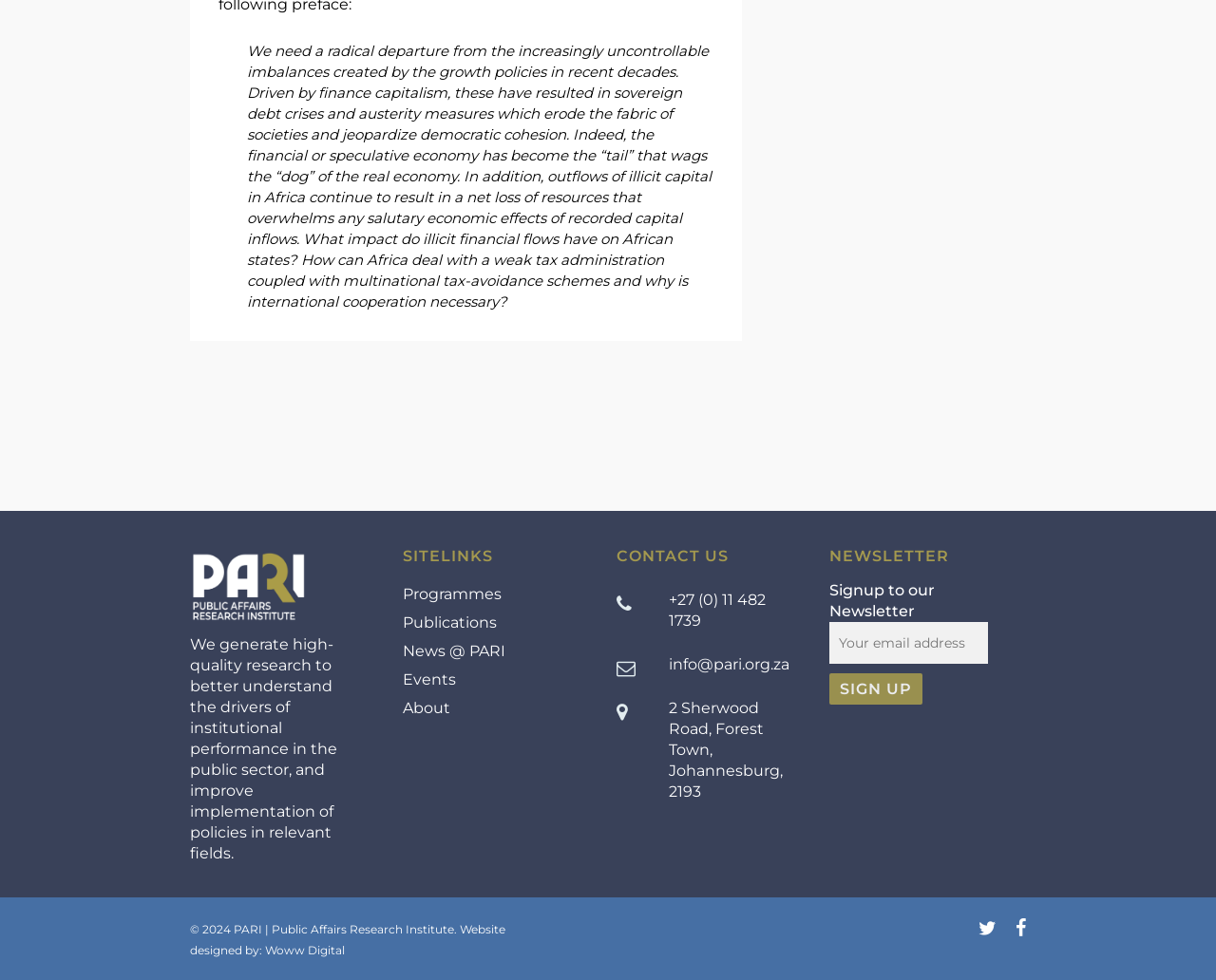Identify the bounding box coordinates of the clickable region necessary to fulfill the following instruction: "Click on the 'Sign up' button". The bounding box coordinates should be four float numbers between 0 and 1, i.e., [left, top, right, bottom].

[0.682, 0.687, 0.759, 0.719]